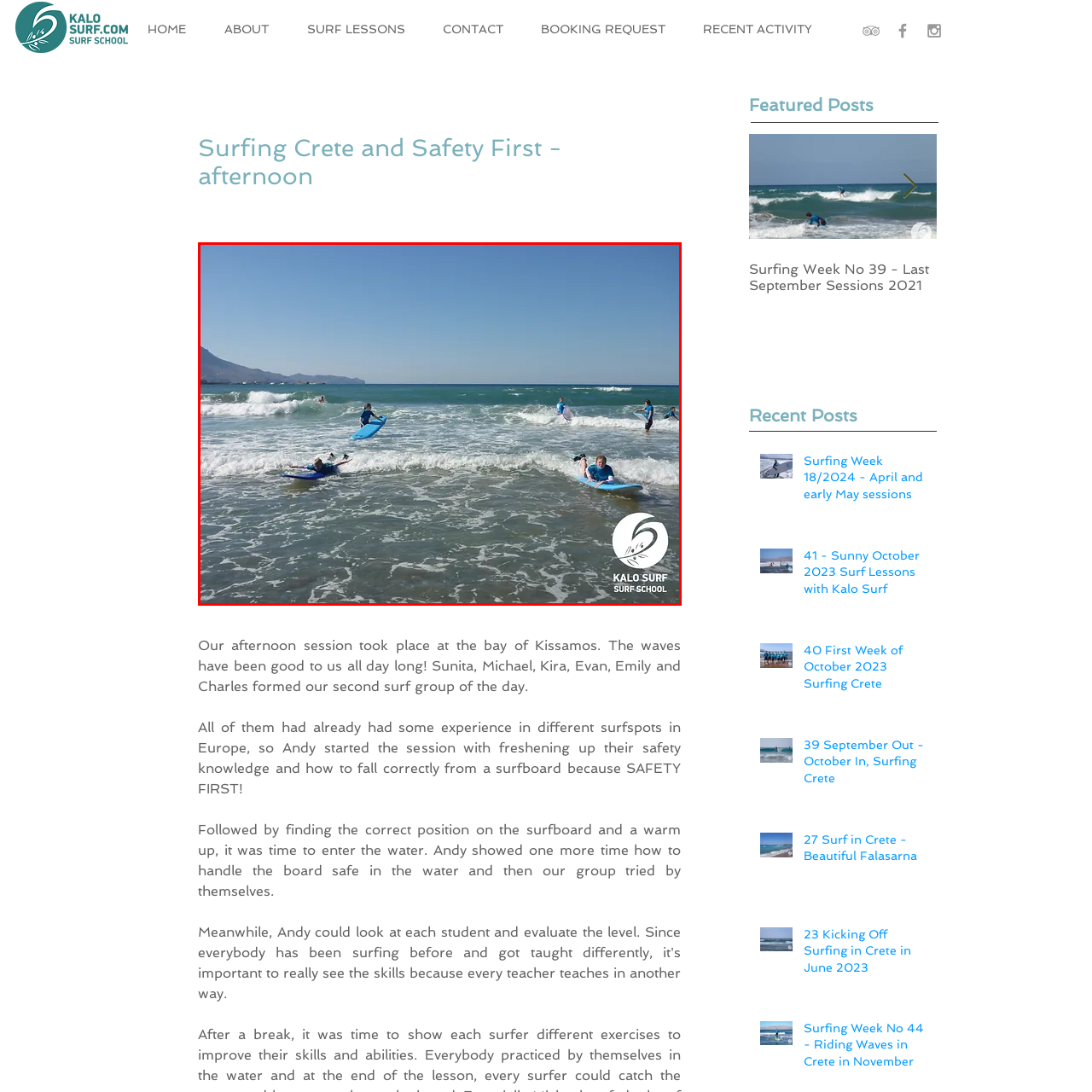What is the condition of the sky?
Analyze the image surrounded by the red bounding box and provide a thorough answer.

The caption describes the scene as having a 'clear blue sky', indicating that the sky is clear and blue in color.